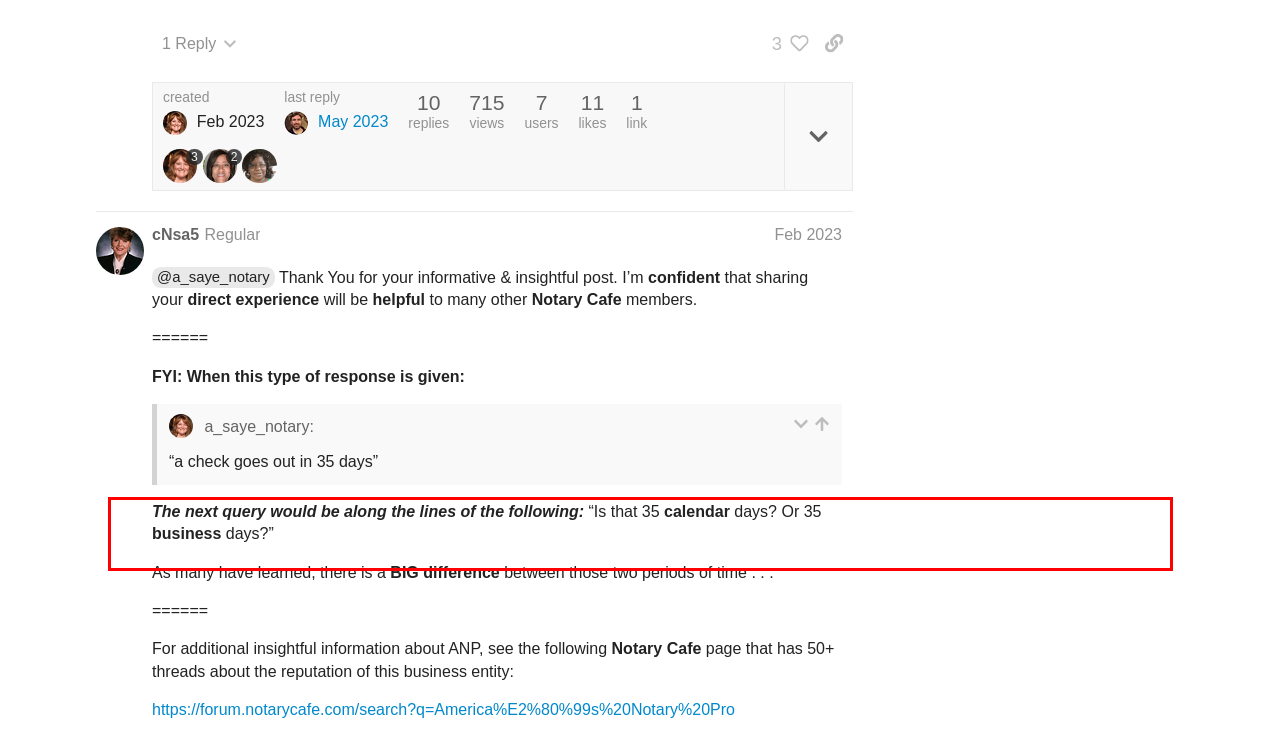Examine the screenshot of the webpage, locate the red bounding box, and perform OCR to extract the text contained within it.

Any activity, comments, posts, or other interaction that you have with this community may be moderated by the moderators of this community, with or without explanation. If you are not sure if something you want to post will breach community guidelines, please contact a moderator privately before you post it and explain your concerns; they will let you know how to proceed.